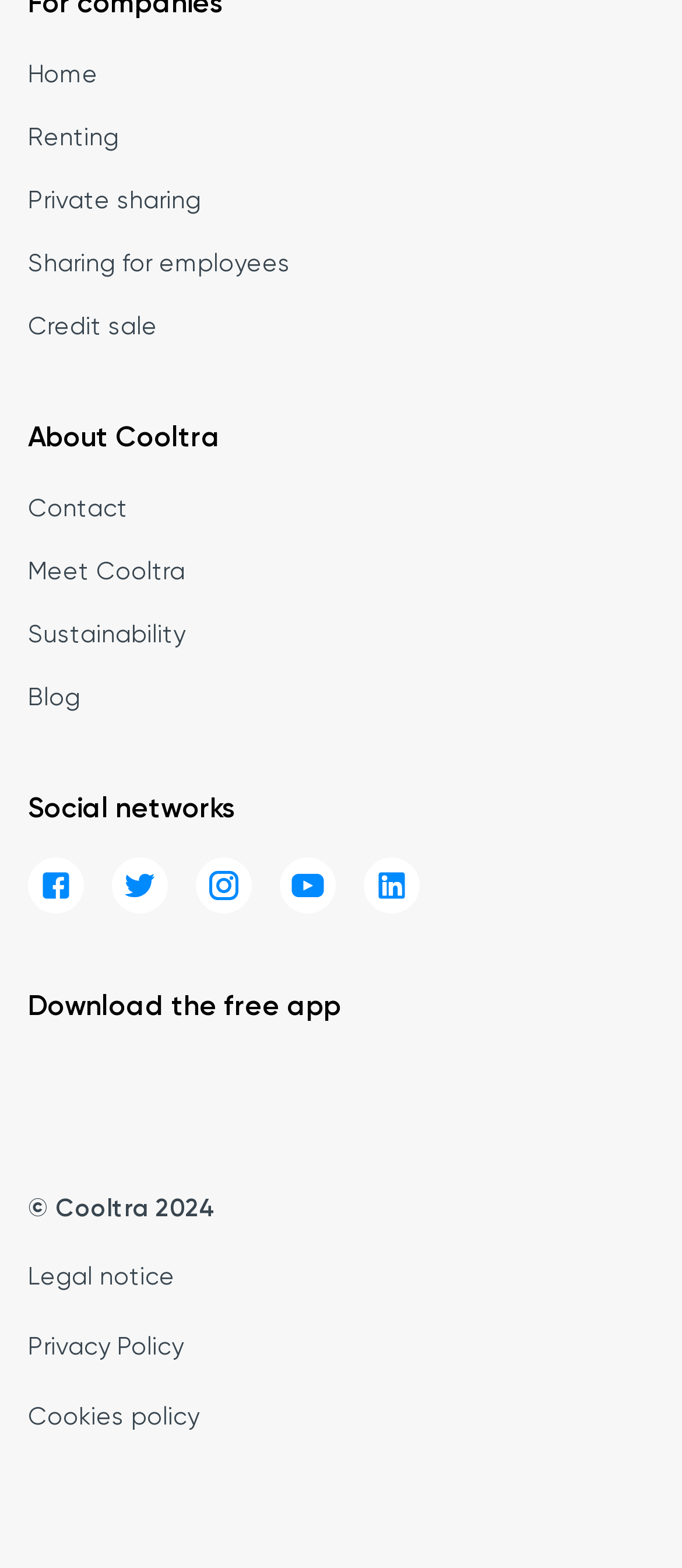Give a one-word or short phrase answer to this question: 
What is the text at the bottom of the webpage?

© Cooltra 2024